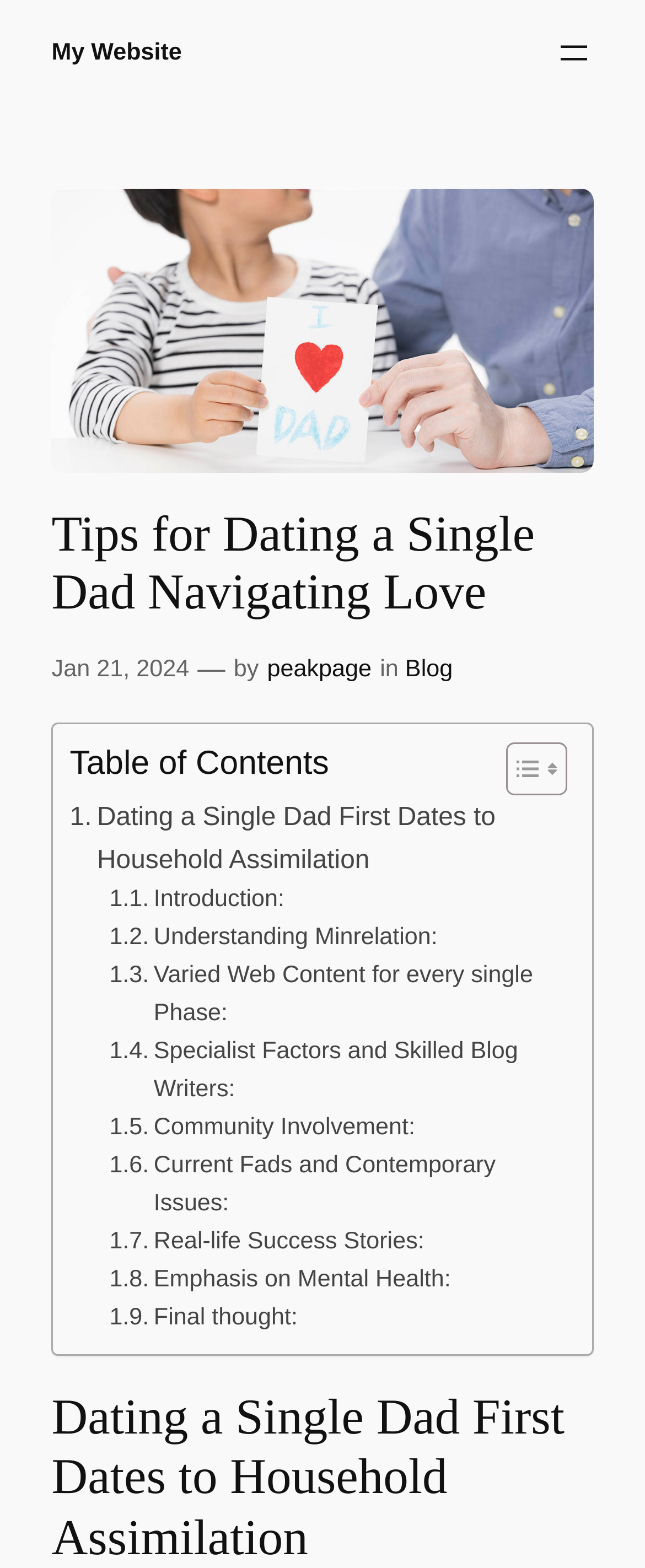Describe in detail what you see on the webpage.

This webpage is about "Tips for Dating a Single Dad Navigating Love". At the top left corner, there is a link to "My Website". Next to it, on the top right corner, there is a button to "Open menu". Below the button, there is a large figure that takes up most of the top section, containing an image with the title "Dating a Single Dad". 

Below the image, there is a heading with the same title as the webpage, "Tips for Dating a Single Dad Navigating Love". To the right of the heading, there is a time stamp "Jan 21, 2024", followed by the author's name "peakpage" and the category "Blog". 

The main content of the webpage is organized in a table layout. The table has a section for "Table of Contents" with a toggle button to expand or collapse the content. Below the table of contents, there are several links to different sections of the article, including "Introduction", "Understanding Minrelation", "Varied Web Content for every single Phase", and so on. These links are arranged in a vertical list, taking up most of the middle section of the webpage.

At the very bottom of the webpage, there is another heading with the title "Dating a Single Dad First Dates to Household Assimilation", which seems to be a summary or conclusion of the article.